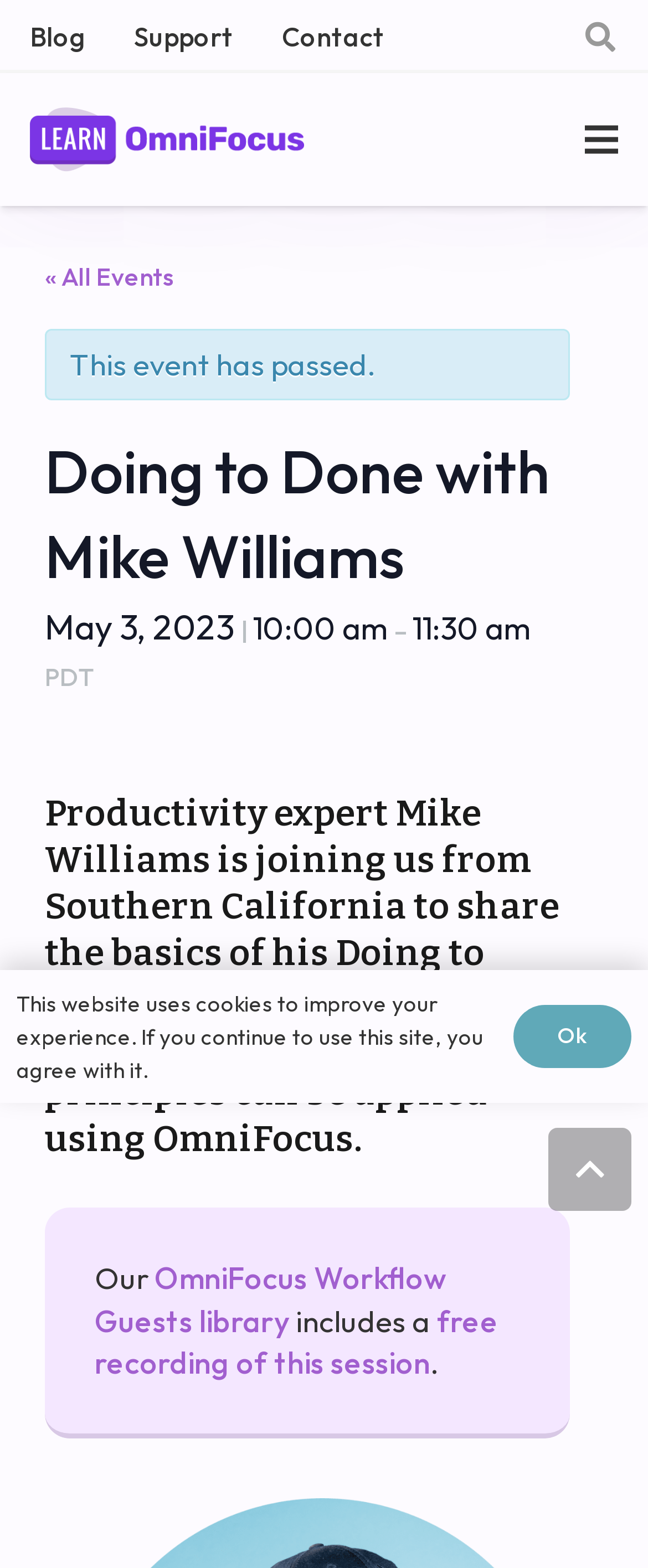Please determine the bounding box coordinates of the element's region to click in order to carry out the following instruction: "Click the 'Search' button". The coordinates should be four float numbers between 0 and 1, i.e., [left, top, right, bottom].

[0.875, 0.0, 0.977, 0.047]